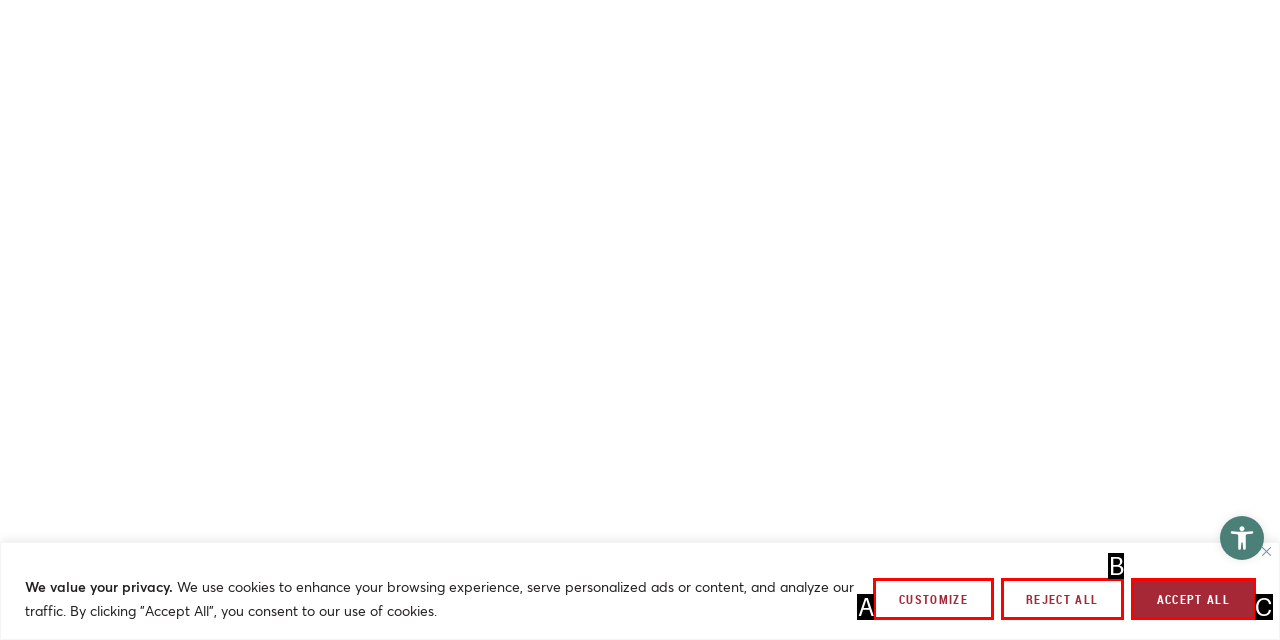Select the letter that corresponds to the UI element described as: Customize
Answer by providing the letter from the given choices.

A